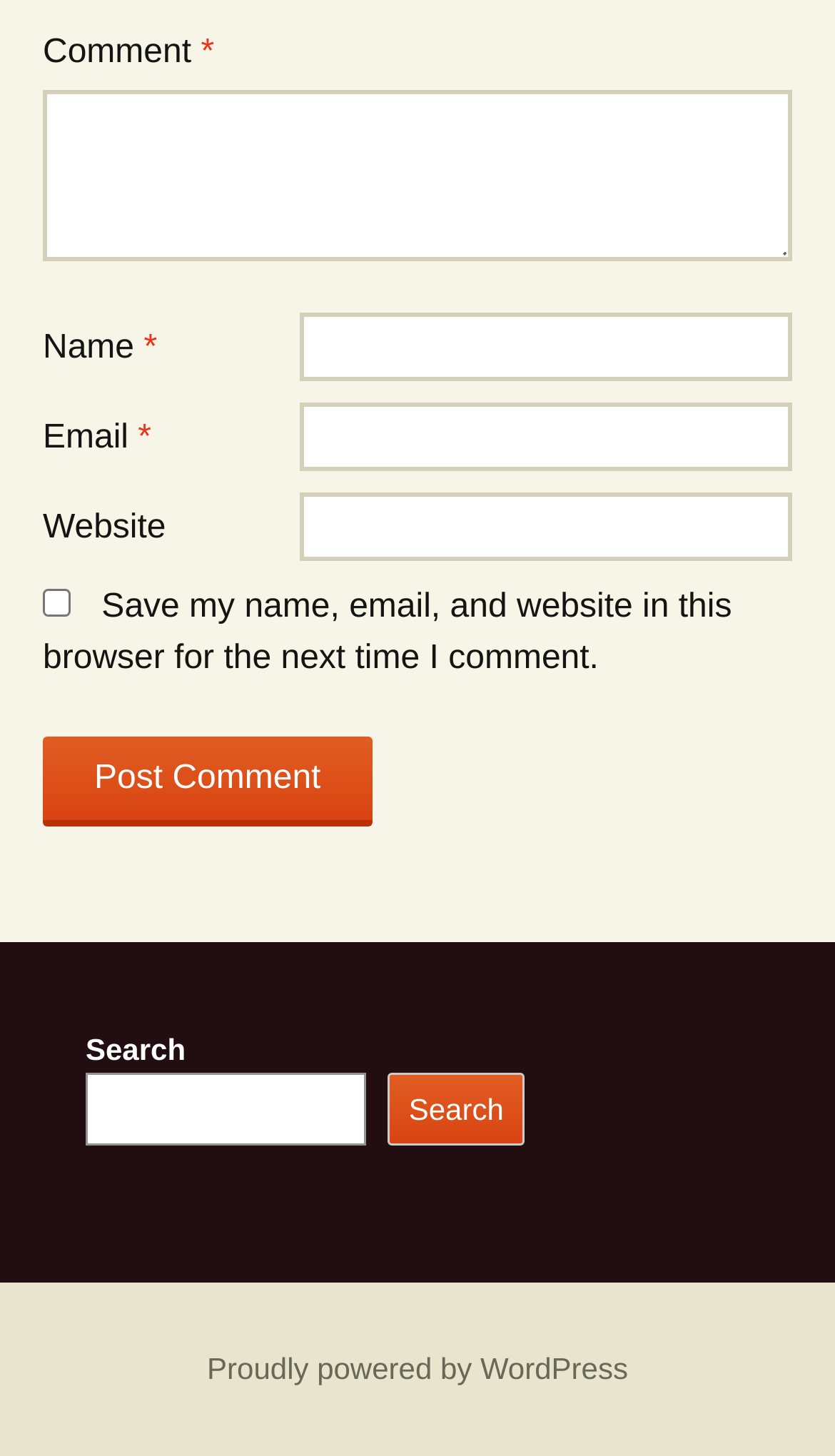Find and indicate the bounding box coordinates of the region you should select to follow the given instruction: "Input your email".

[0.359, 0.276, 0.949, 0.323]